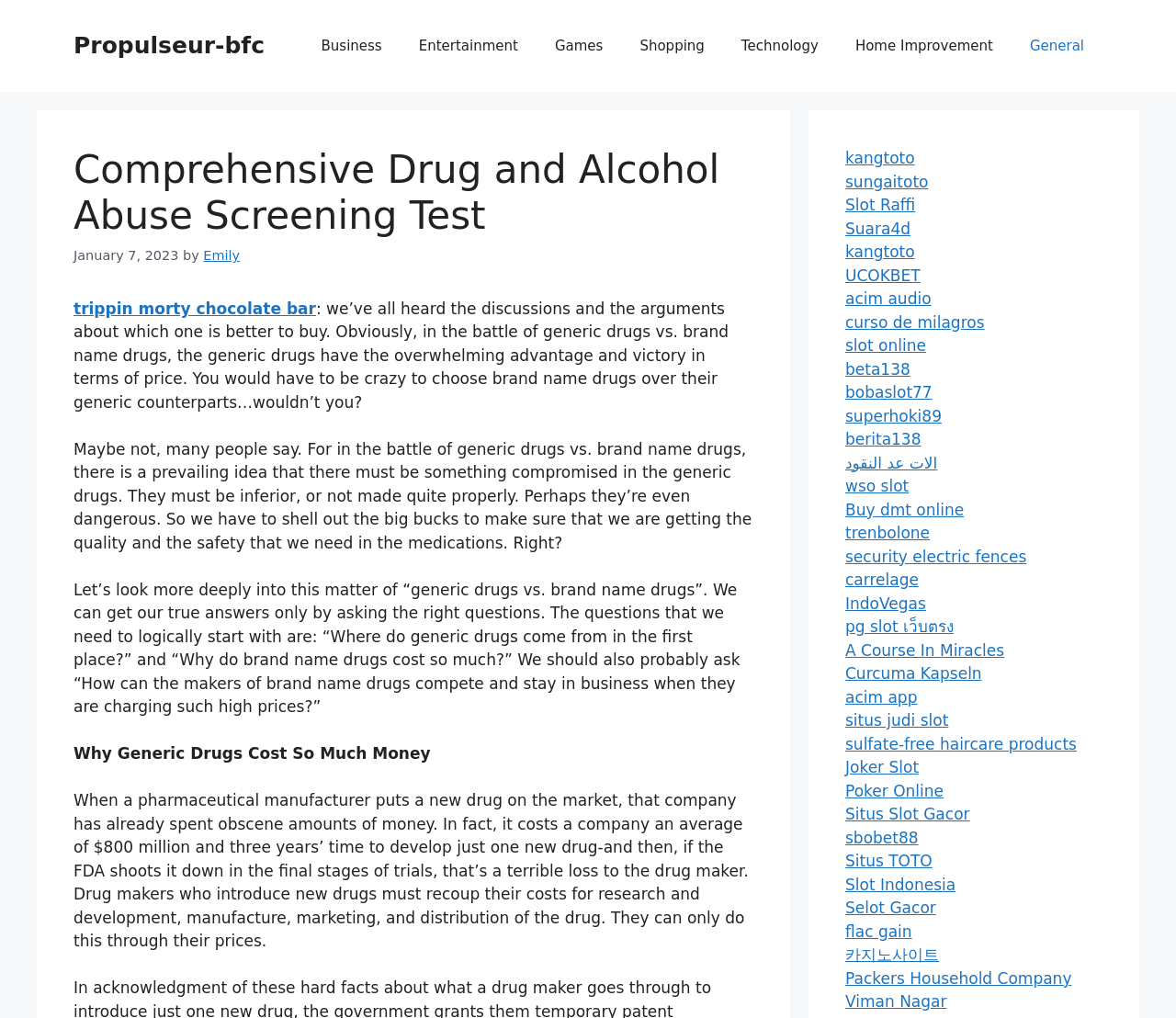Based on the provided description, "A Course In Miracles", find the bounding box of the corresponding UI element in the screenshot.

[0.719, 0.63, 0.854, 0.648]